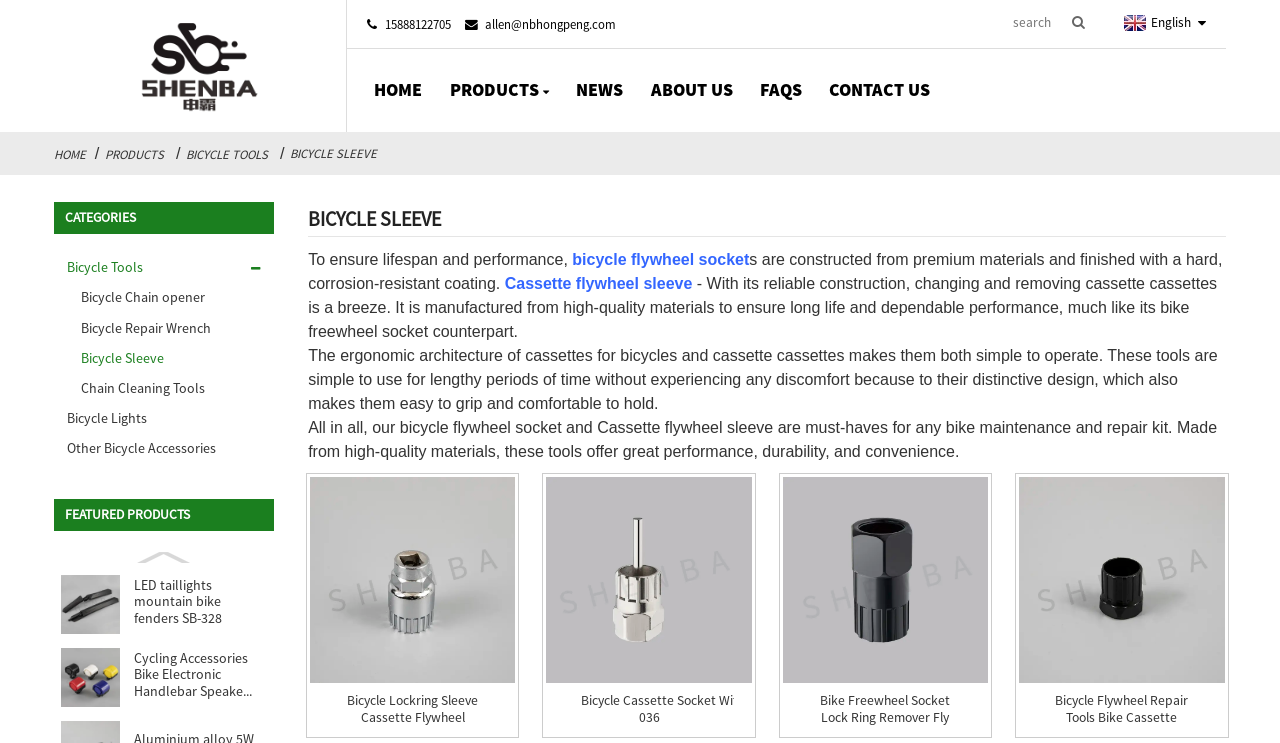Identify the bounding box coordinates of the area that should be clicked in order to complete the given instruction: "search for products". The bounding box coordinates should be four float numbers between 0 and 1, i.e., [left, top, right, bottom].

[0.784, 0.01, 0.855, 0.053]